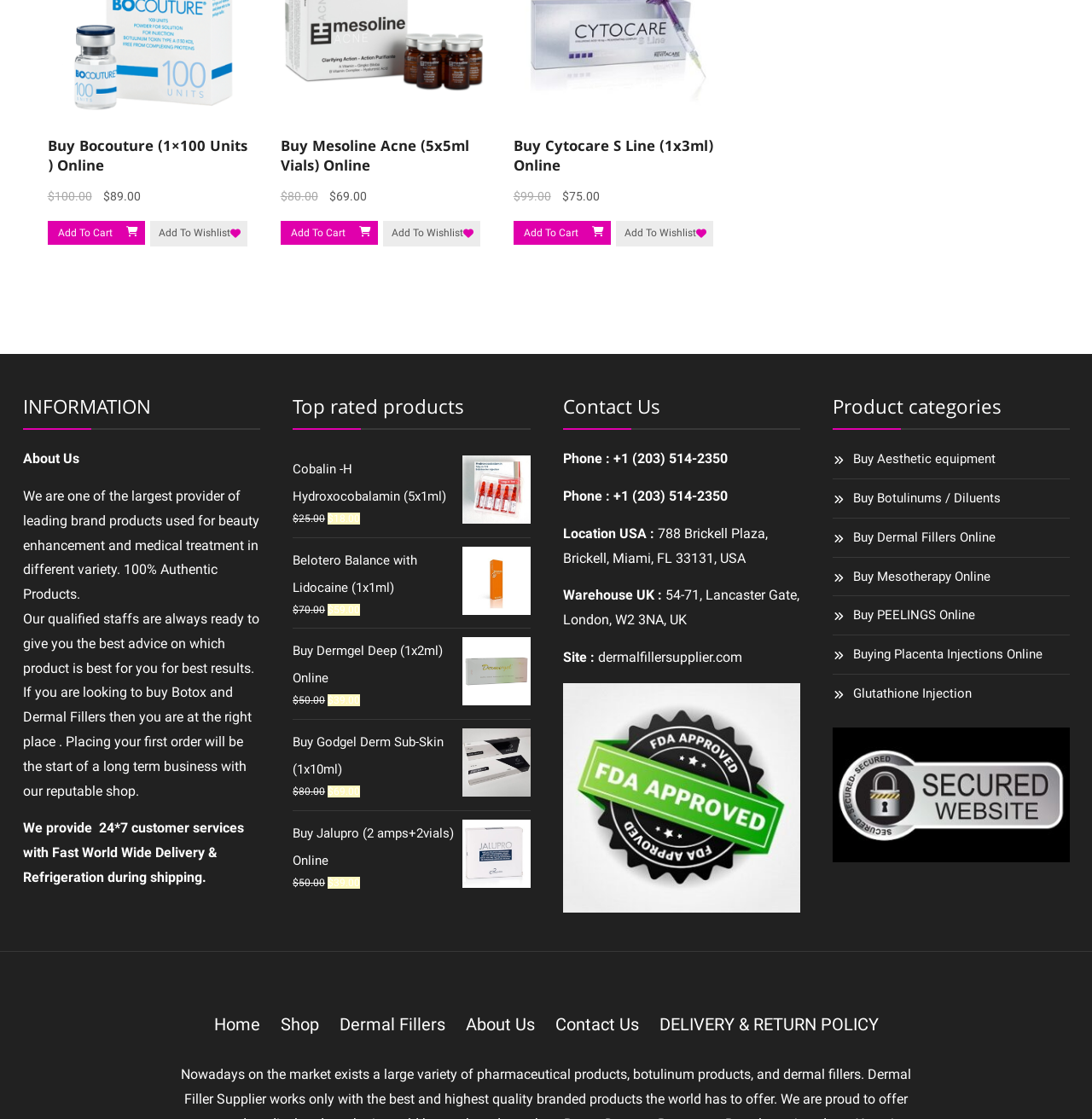Locate the coordinates of the bounding box for the clickable region that fulfills this instruction: "Buy Bocouture (1×100 Units ) Online".

[0.043, 0.117, 0.233, 0.166]